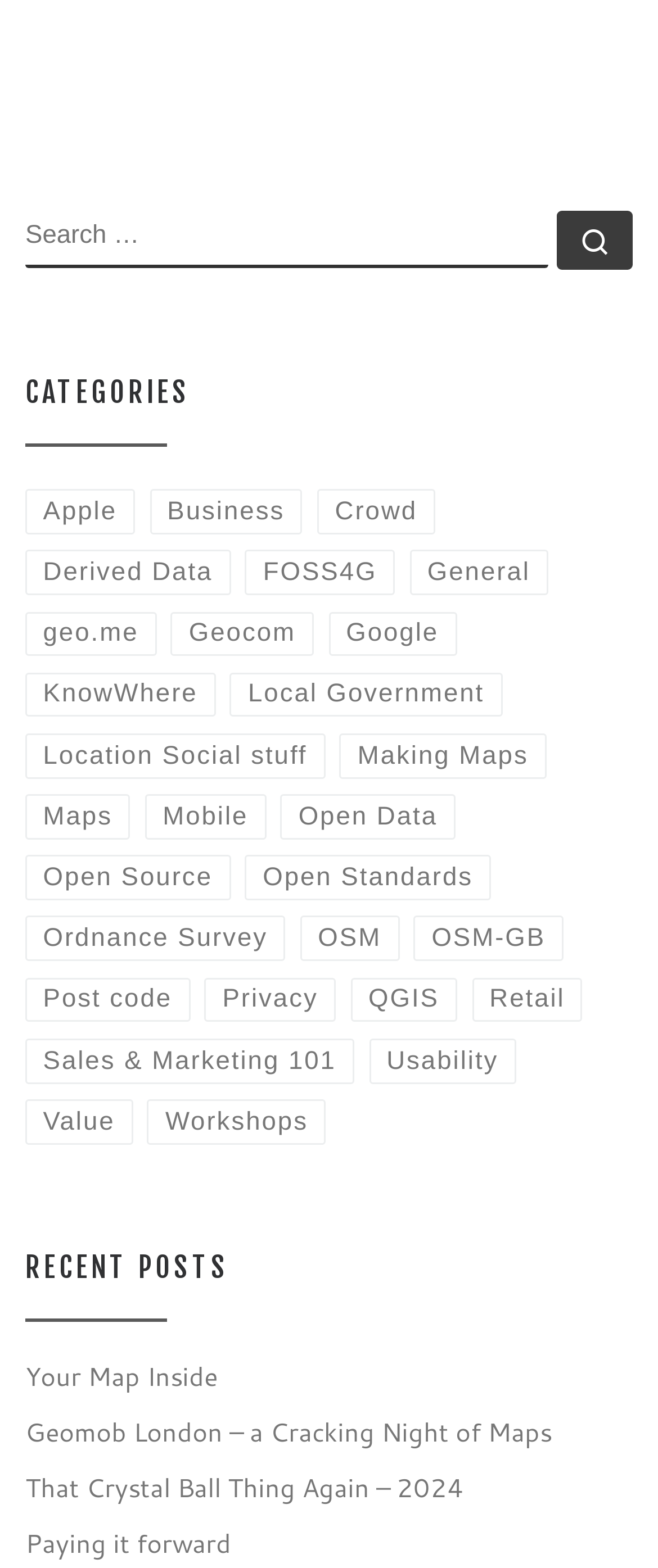Find the bounding box coordinates for the area you need to click to carry out the instruction: "Click the Search button". The coordinates should be four float numbers between 0 and 1, indicated as [left, top, right, bottom].

[0.846, 0.135, 0.962, 0.172]